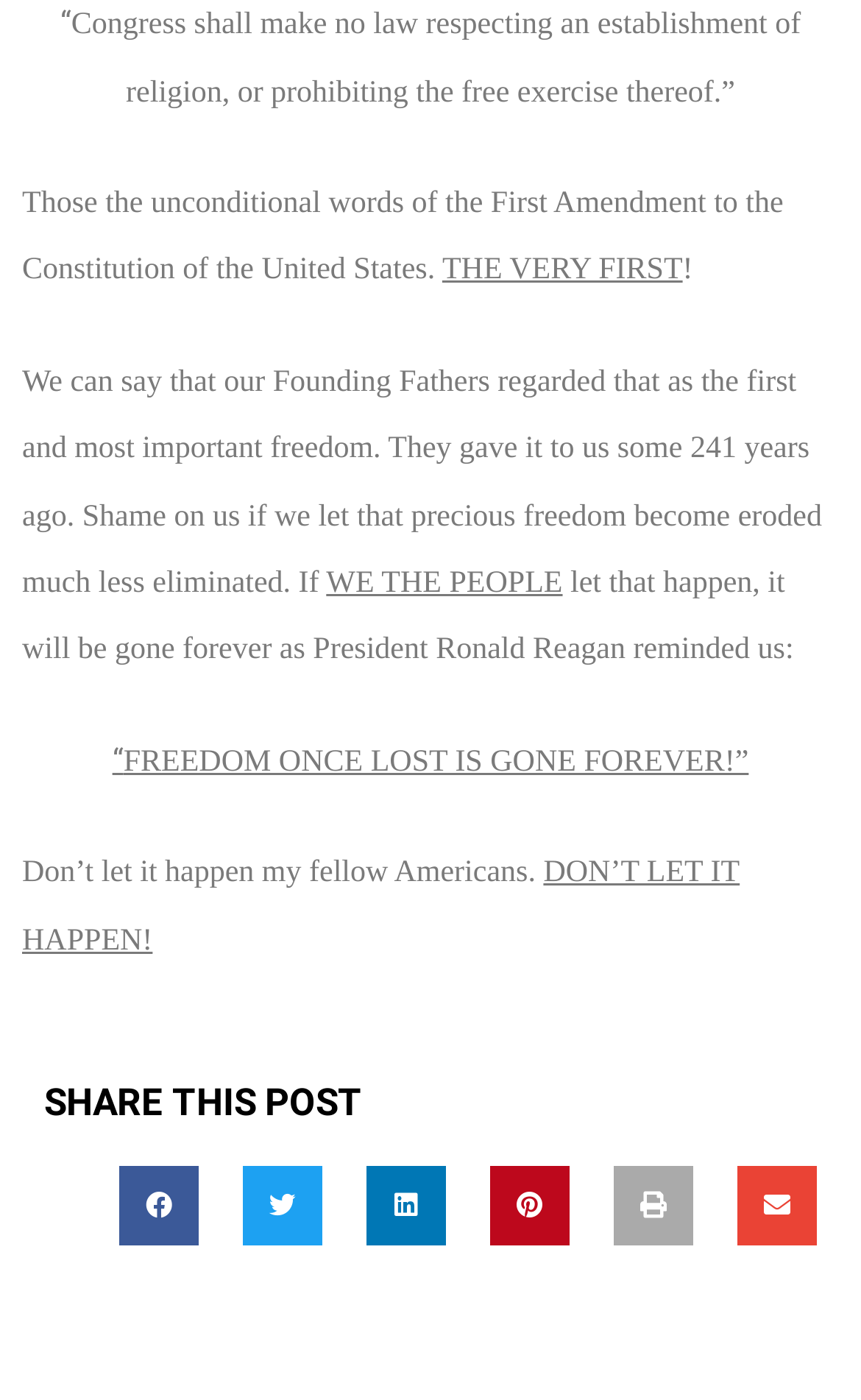Answer the question with a single word or phrase: 
What is the first amendment mentioned?

Freedom of religion